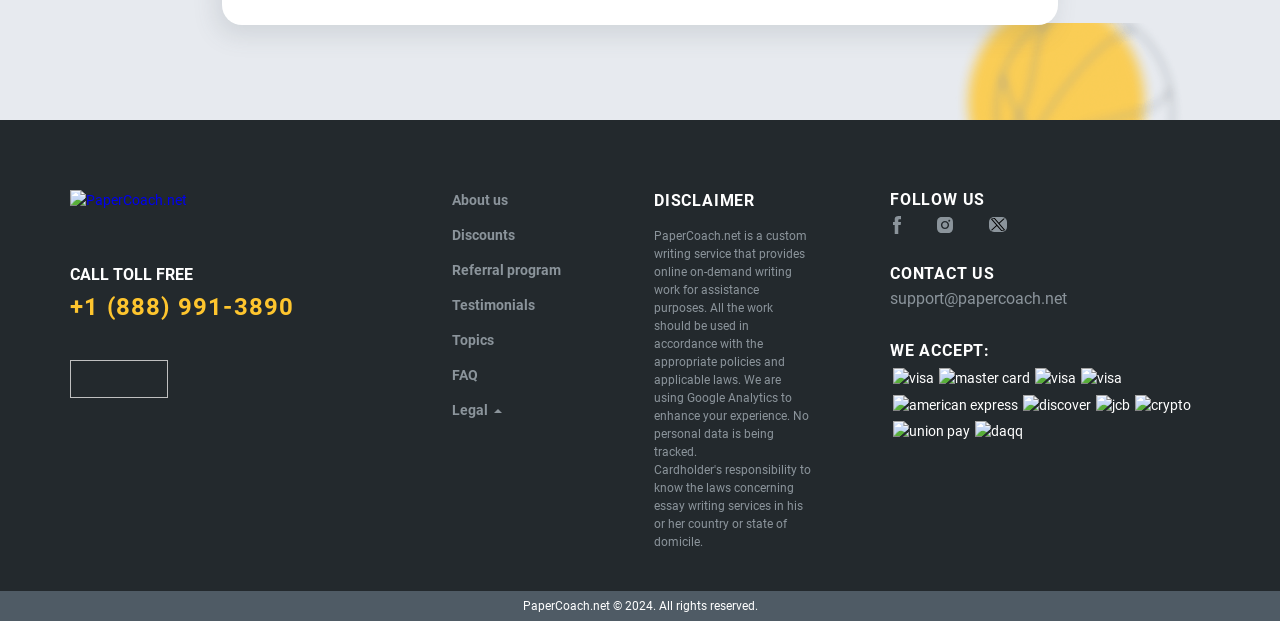Please find the bounding box coordinates in the format (top-left x, top-left y, bottom-right x, bottom-right y) for the given element description. Ensure the coordinates are floating point numbers between 0 and 1. Description: Referral program

[0.353, 0.421, 0.438, 0.447]